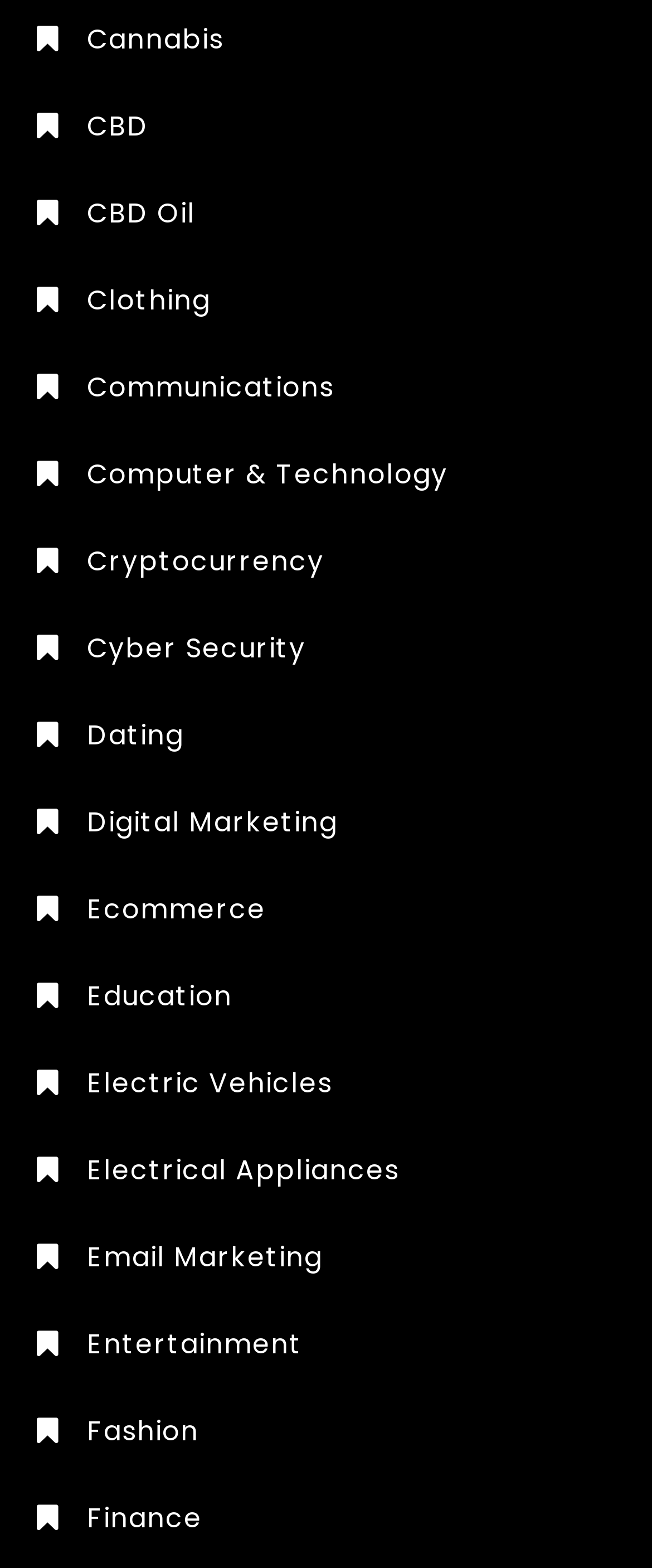Given the description "Didier Stevens", provide the bounding box coordinates of the corresponding UI element.

None